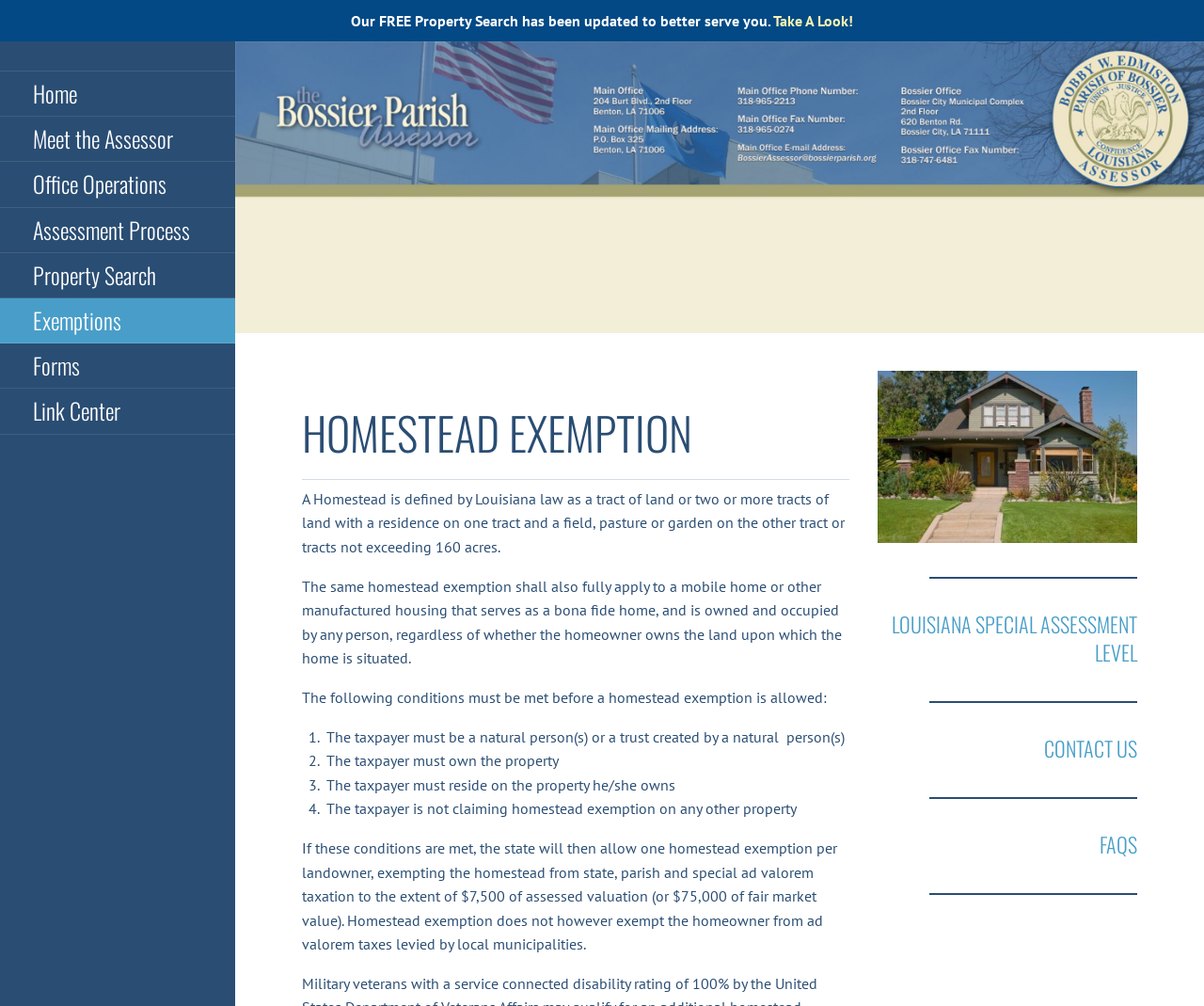Given the element description Meet the Assessor, specify the bounding box coordinates of the corresponding UI element in the format (top-left x, top-left y, bottom-right x, bottom-right y). All values must be between 0 and 1.

[0.0, 0.116, 0.195, 0.161]